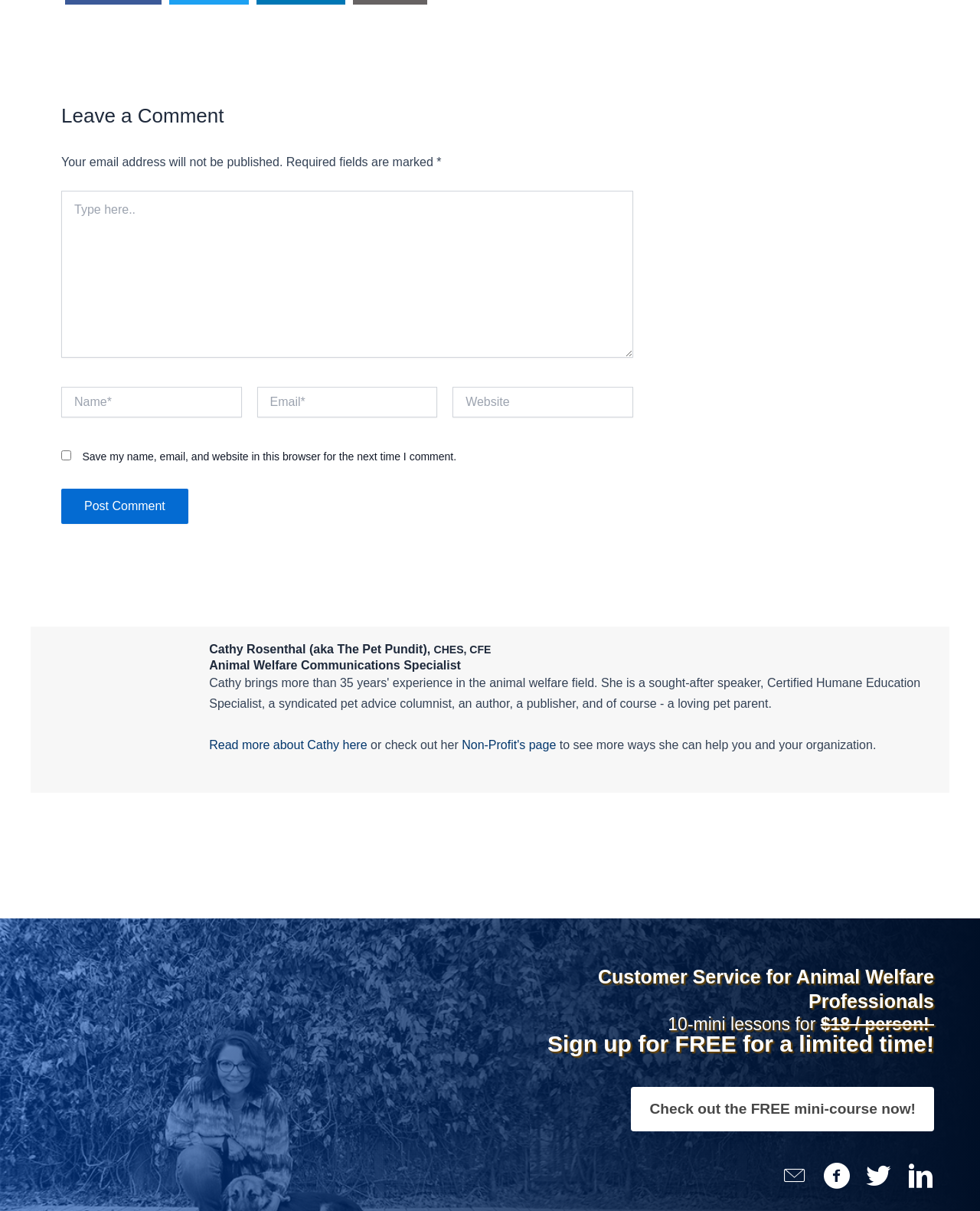Please locate the bounding box coordinates of the element's region that needs to be clicked to follow the instruction: "Enter your email". The bounding box coordinates should be provided as four float numbers between 0 and 1, i.e., [left, top, right, bottom].

[0.262, 0.32, 0.446, 0.345]